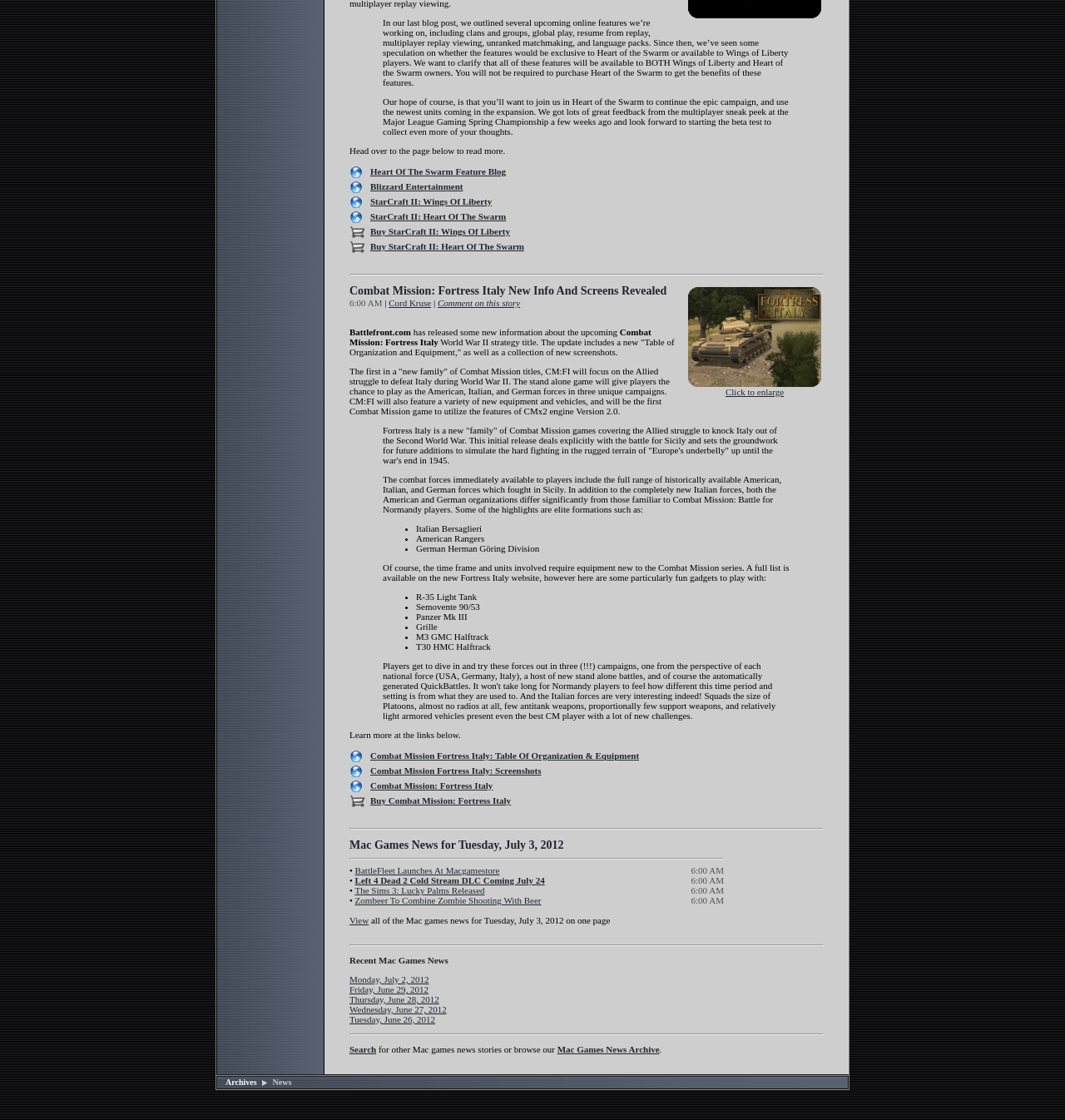Use a single word or phrase to answer the following:
What is the topic of the blog post?

StarCraft II features